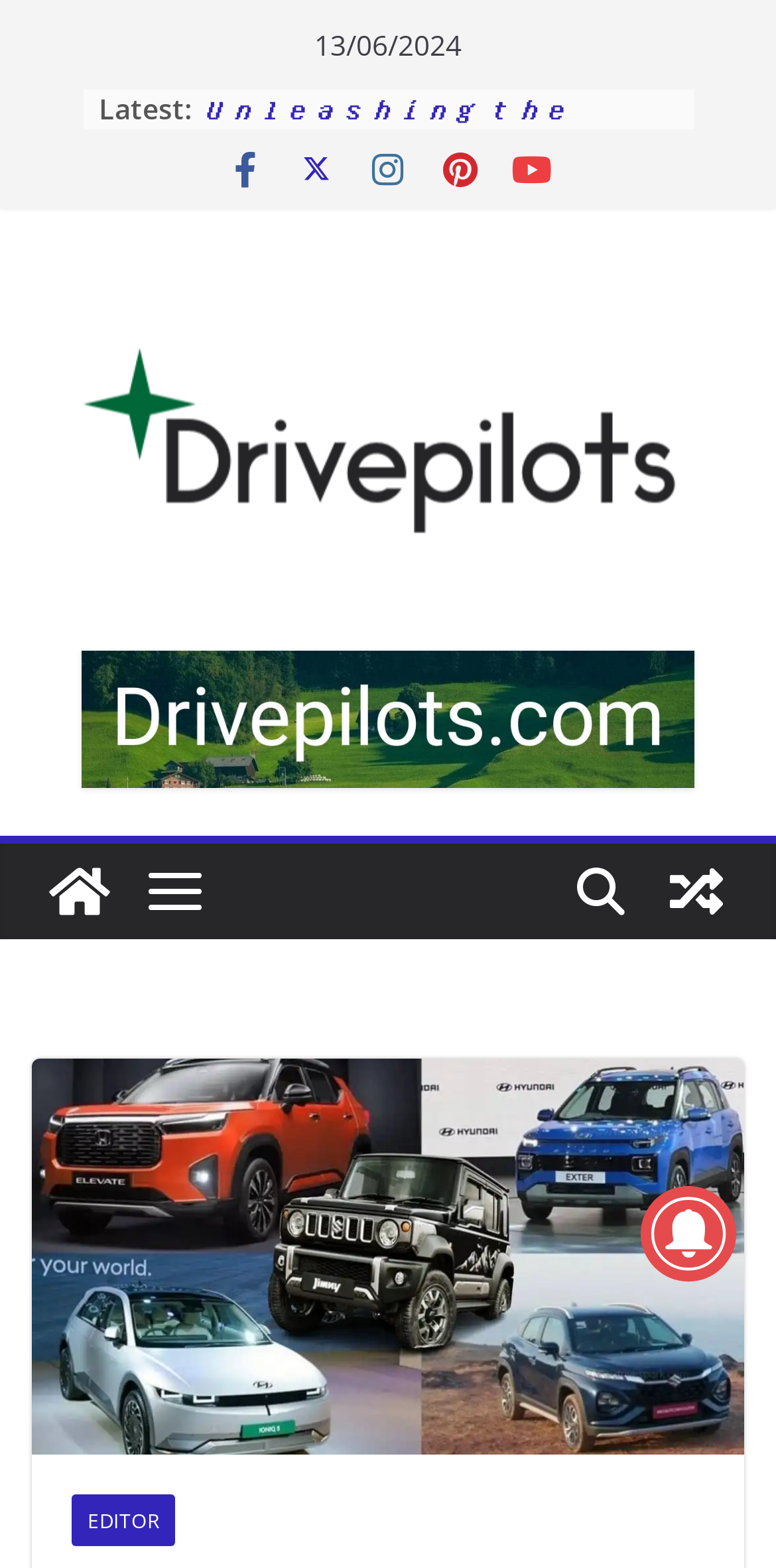Point out the bounding box coordinates of the section to click in order to follow this instruction: "View a random post".

[0.836, 0.538, 0.959, 0.599]